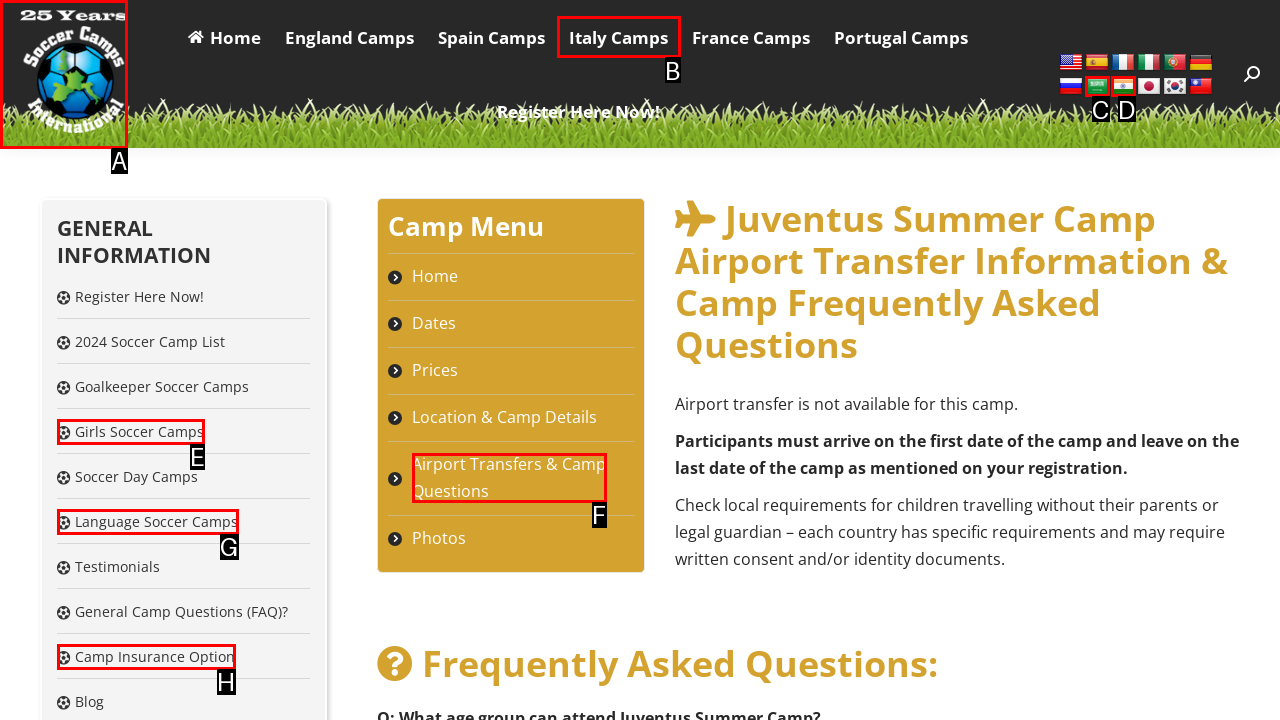Select the option that matches this description: Accept & Continue
Answer by giving the letter of the chosen option.

None